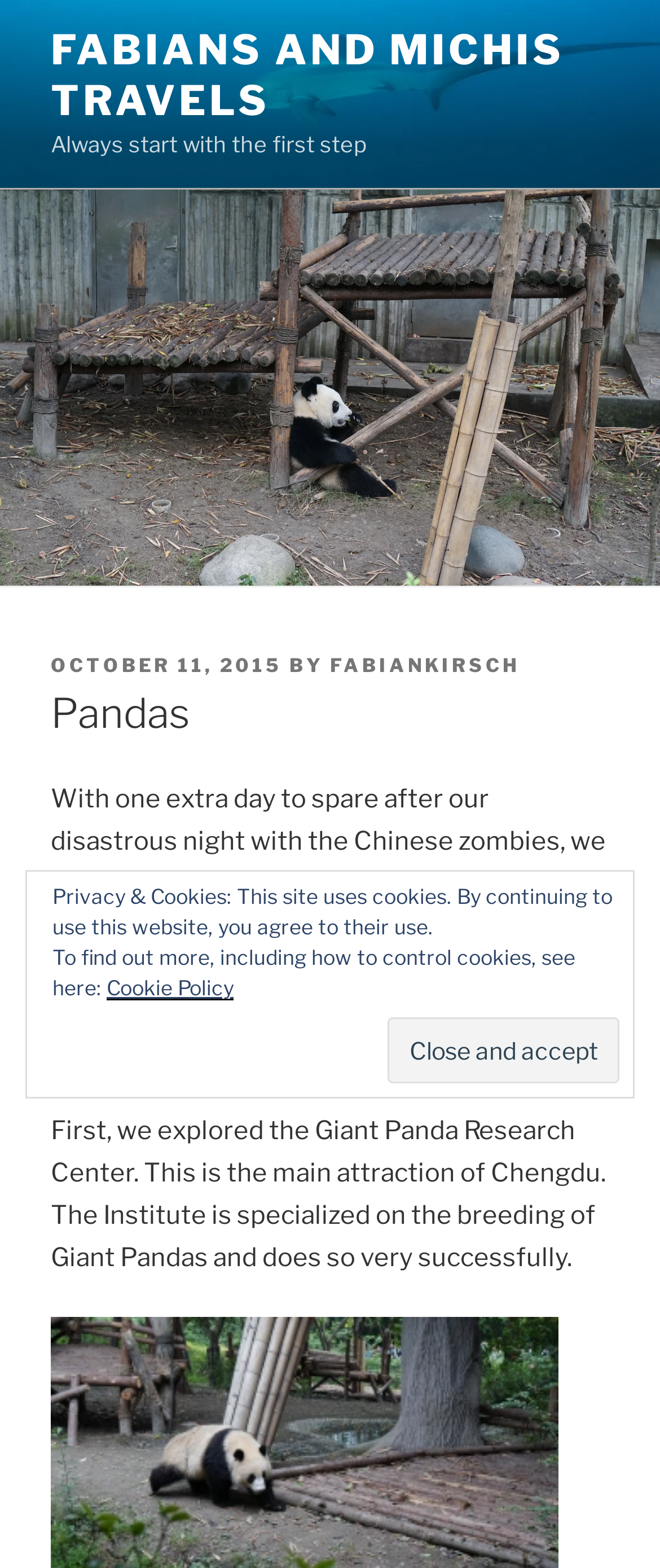What is the topic of the post?
Please provide a single word or phrase as your answer based on the screenshot.

Exploring Chengdu